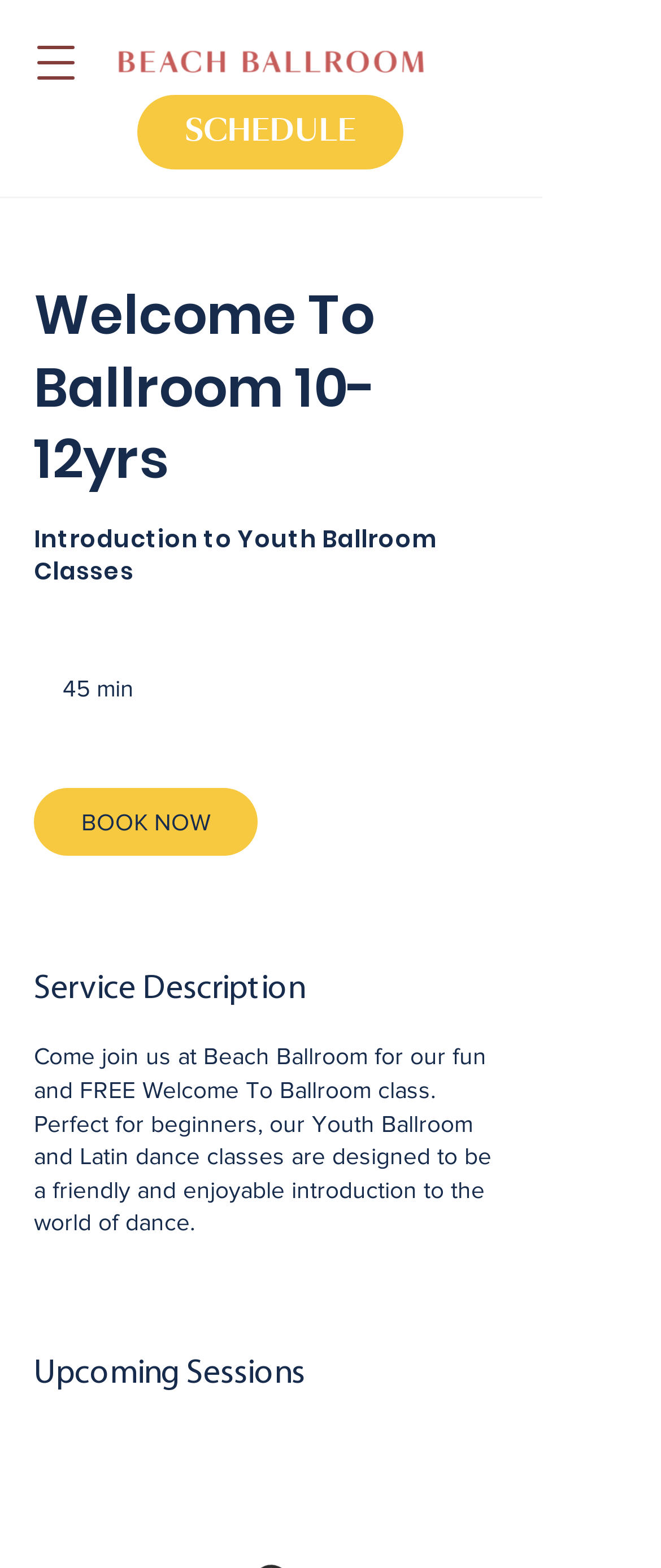Deliver a detailed narrative of the webpage's visual and textual elements.

The webpage appears to be promoting a youth ballroom dance class at Beach Ballroom. At the top left, there is a button to open a navigation menu. Next to it, on the top center, is the Beach Ballroom brand logo, which is an image. 

Below the logo, there is a link to the schedule, which is positioned at the top center of the page. The main content of the page is divided into sections, with headings and text describing the class. 

The first section has a heading "Welcome To Ballroom 10-12yrs" and a subheading "Introduction to Youth Ballroom Classes". Below this, there is a text stating the class duration, "45 min". 

A "BOOK NOW" link is positioned below the class details, followed by a horizontal separator line. The next section has a heading "Service Description" and a paragraph of text describing the class, mentioning that it is a fun and free introduction to ballroom dance for beginners. 

Another horizontal separator line is below this section, followed by a heading "Upcoming Sessions" at the bottom of the page. Overall, the webpage is promoting a youth ballroom dance class and providing details about the class, with a call-to-action to book a session.